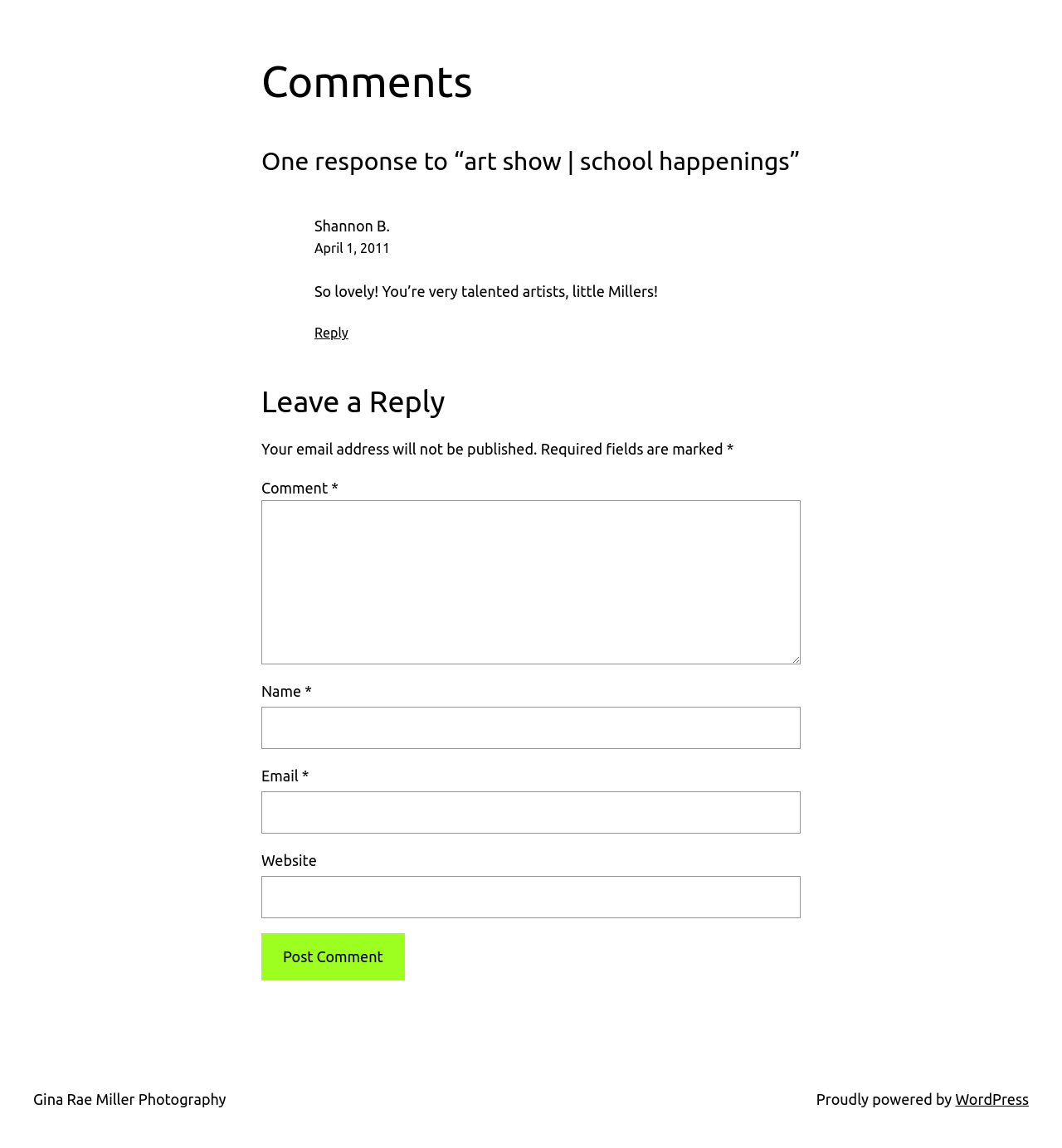What is the title of the original post?
Look at the image and answer the question with a single word or phrase.

art show | school happenings